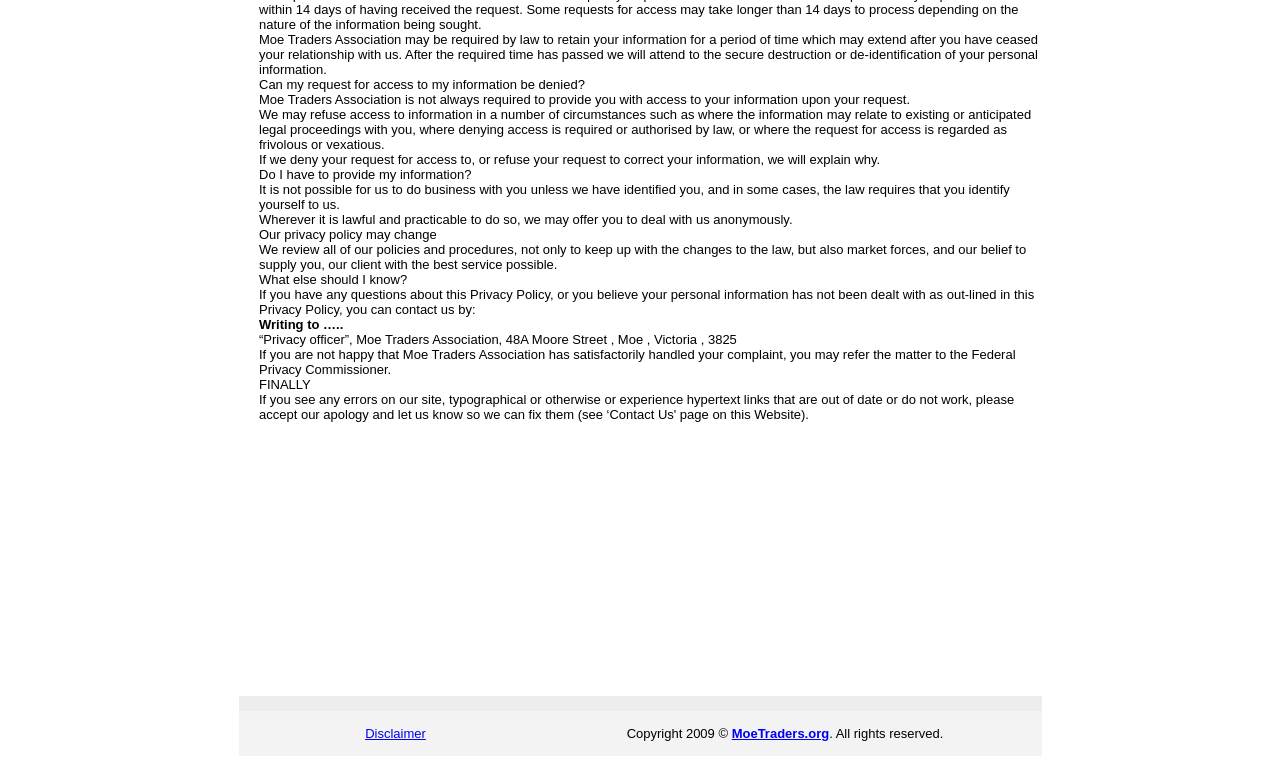What happens to personal information after a client ceases their relationship with Moe Traders Association?
Give a comprehensive and detailed explanation for the question.

According to the webpage, Moe Traders Association may be required by law to retain client information for a period of time after the client ceases their relationship with the organization. After the required time has passed, the organization will attend to the secure destruction or de-identification of the client's personal information.